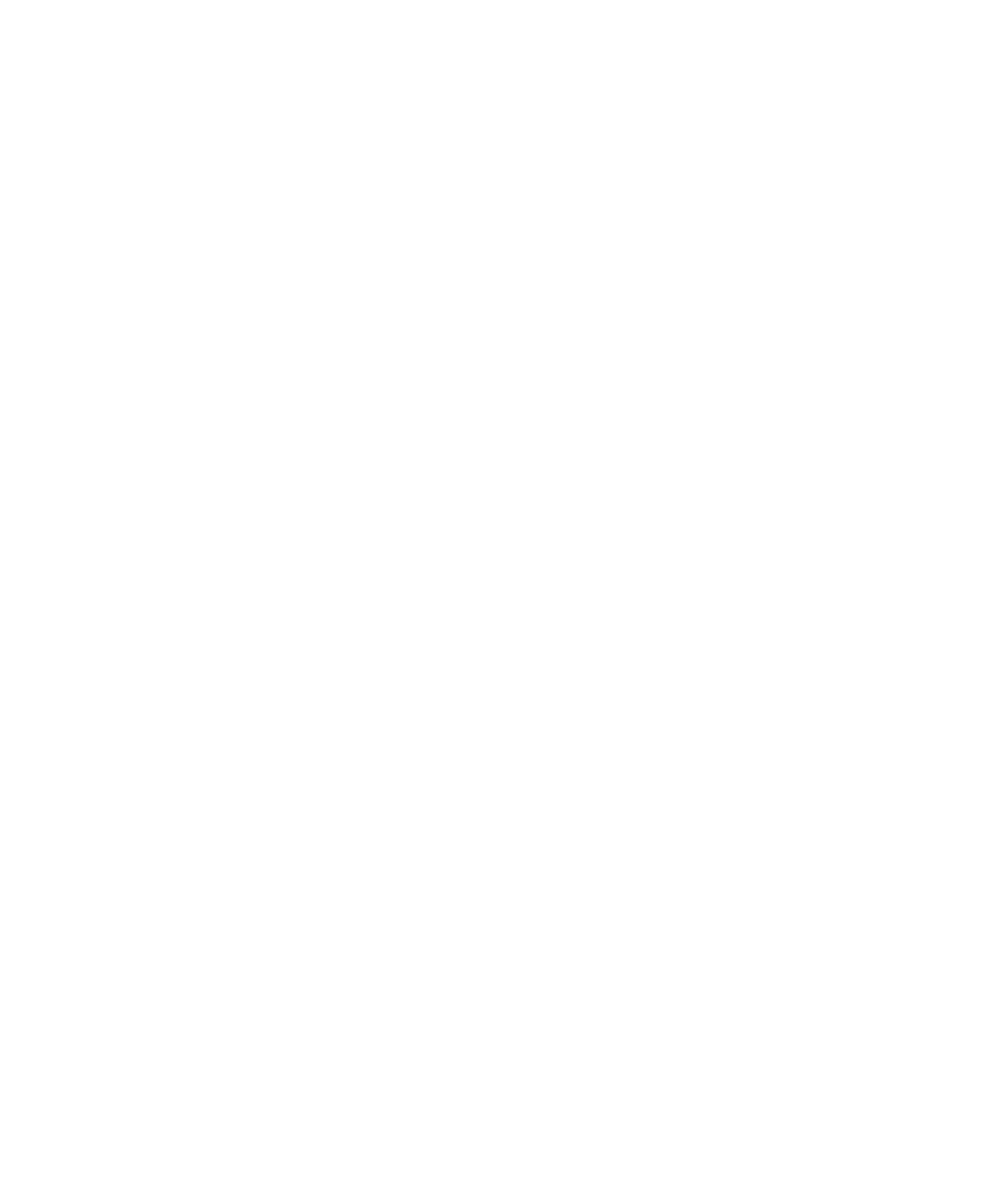Determine the bounding box for the described UI element: "2012 Game Recaps".

None